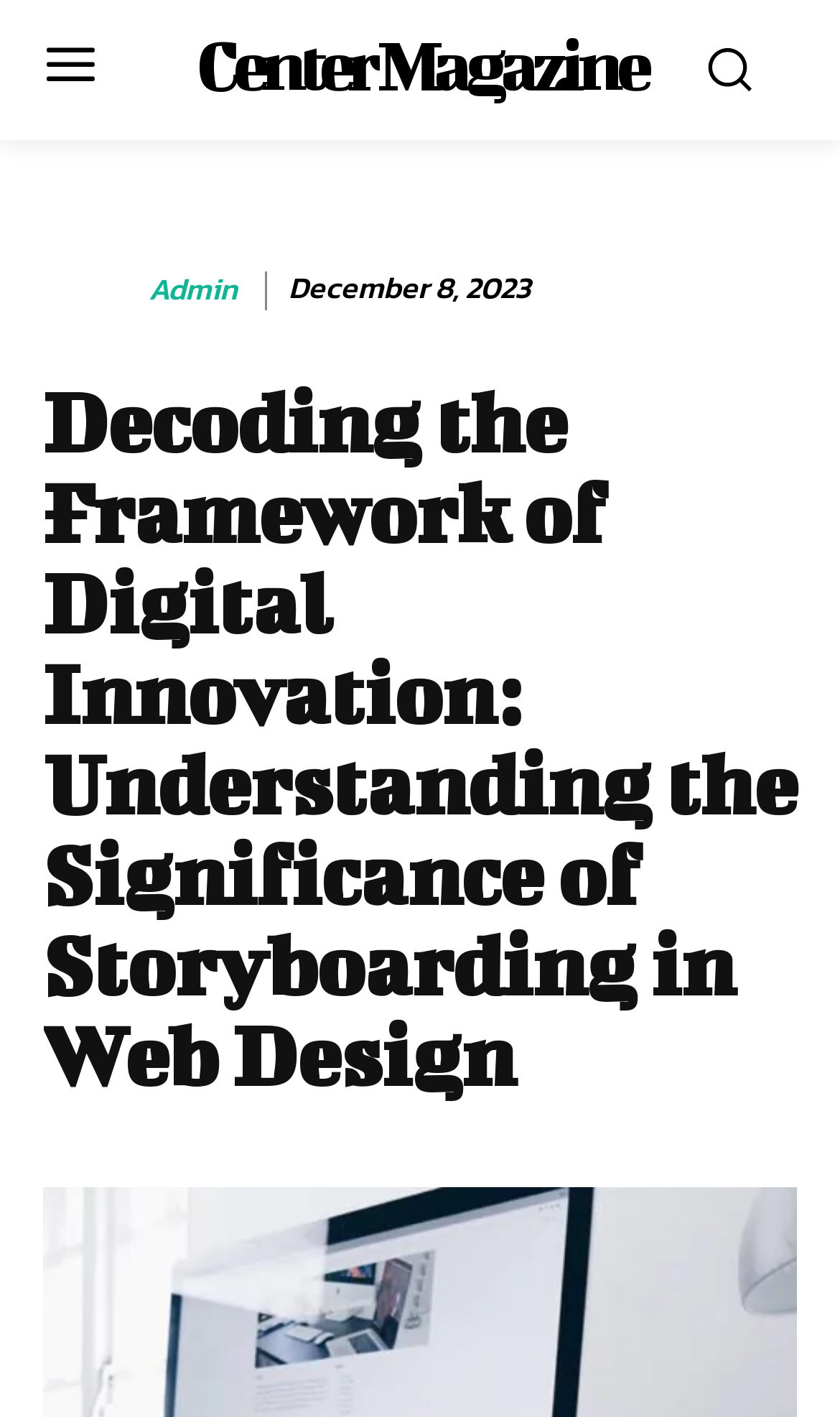Locate the bounding box coordinates of the clickable region necessary to complete the following instruction: "Click on the Facebook link". Provide the coordinates in the format of four float numbers between 0 and 1, i.e., [left, top, right, bottom].

[0.272, 0.206, 0.464, 0.235]